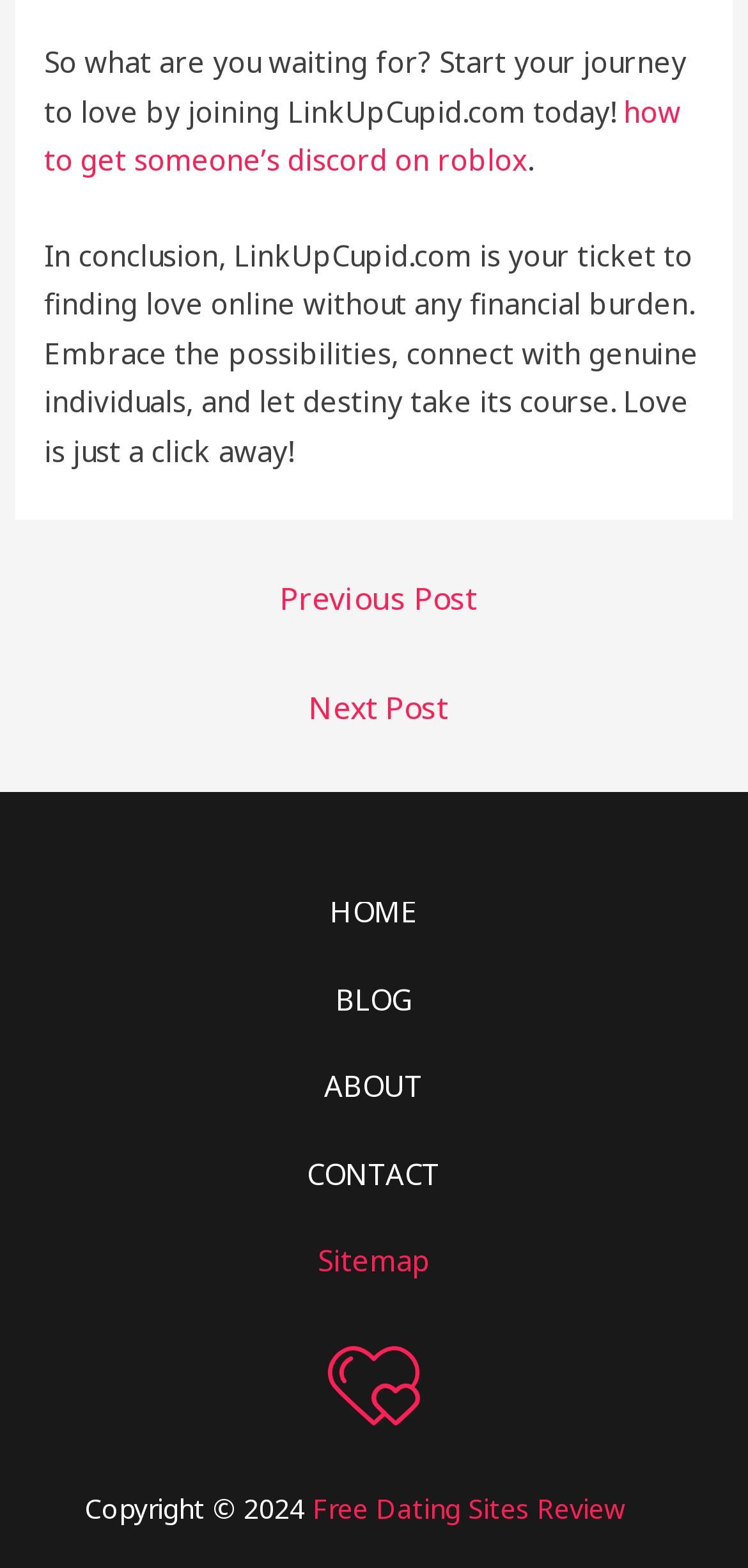Determine the bounding box coordinates of the clickable region to follow the instruction: "Visit the HOME page".

[0.441, 0.555, 0.559, 0.61]